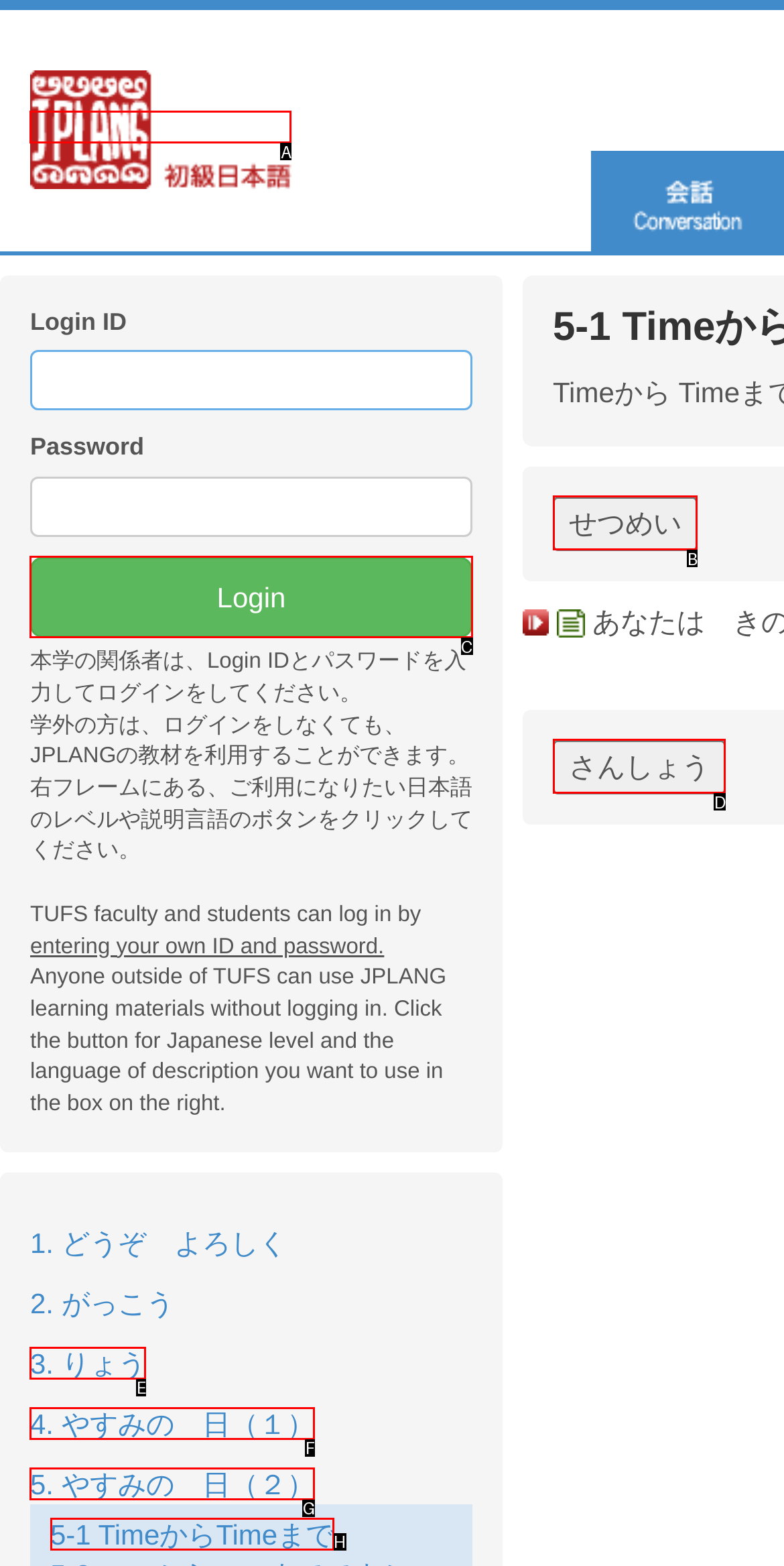Identify the matching UI element based on the description: 3. りょう
Reply with the letter from the available choices.

E